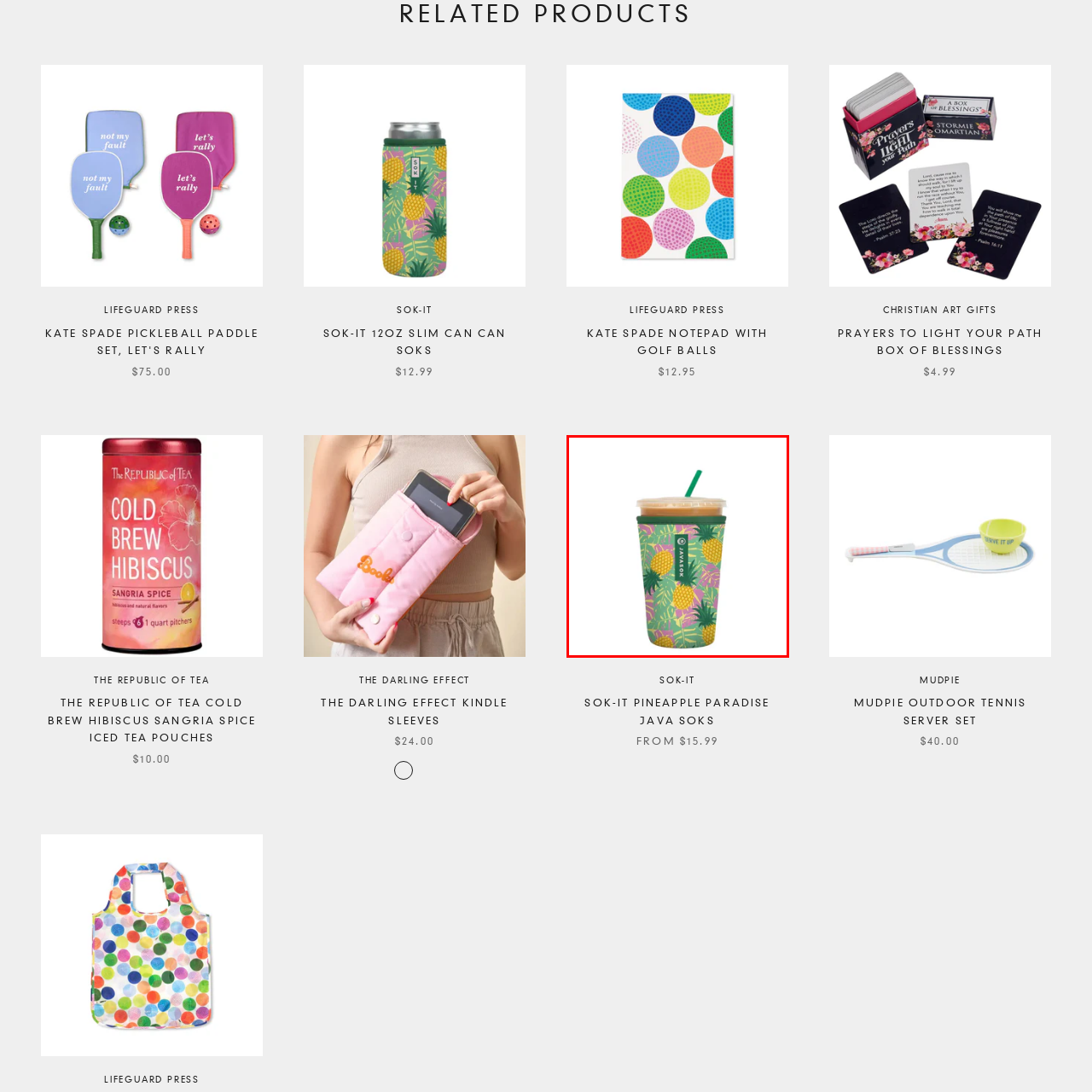Focus on the image confined within the red boundary and provide a single word or phrase in response to the question:
What is the brand of the drink sleeve?

JAVASOK